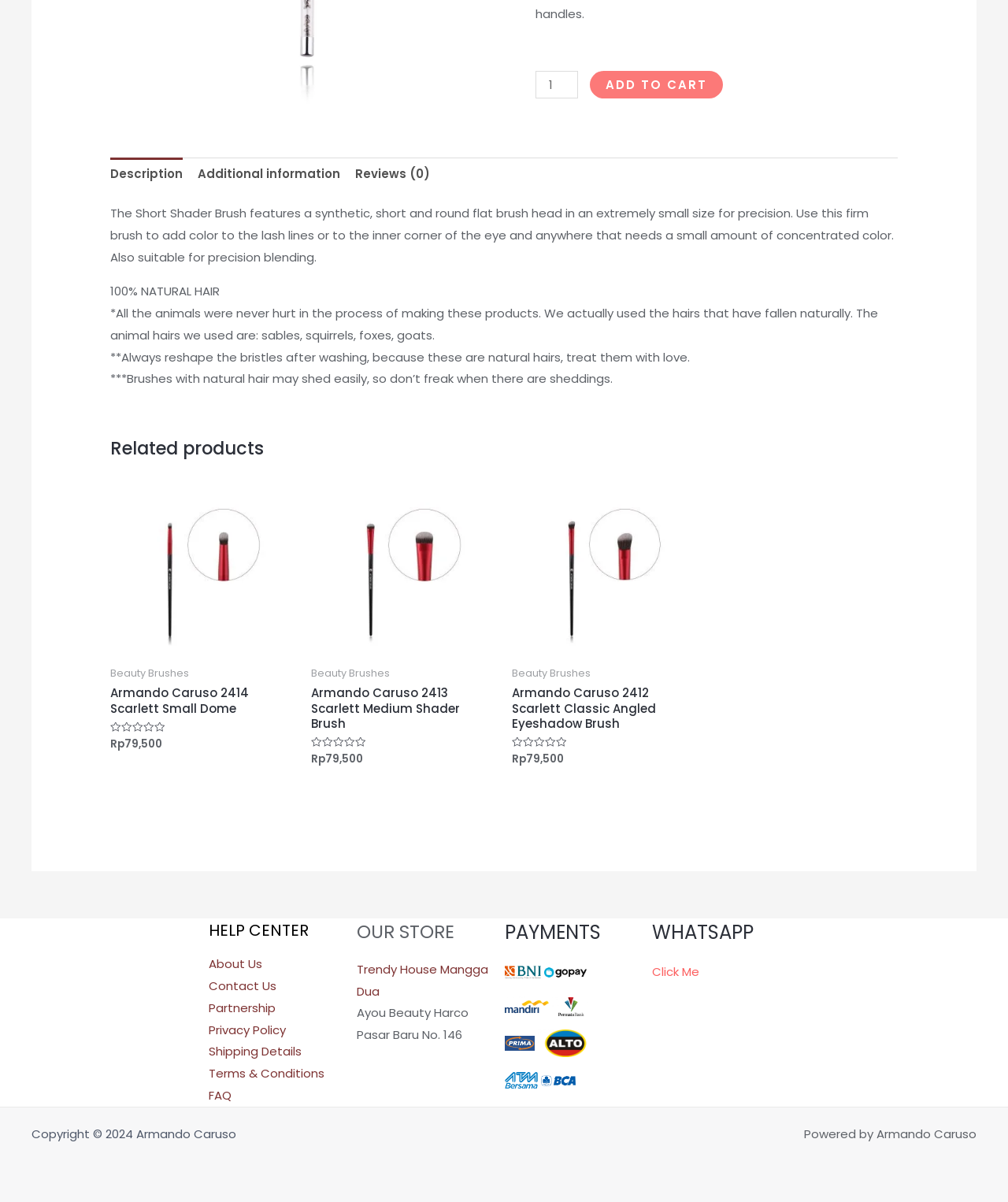Can you find the bounding box coordinates for the UI element given this description: "Privacy Policy"? Provide the coordinates as four float numbers between 0 and 1: [left, top, right, bottom].

[0.207, 0.85, 0.284, 0.863]